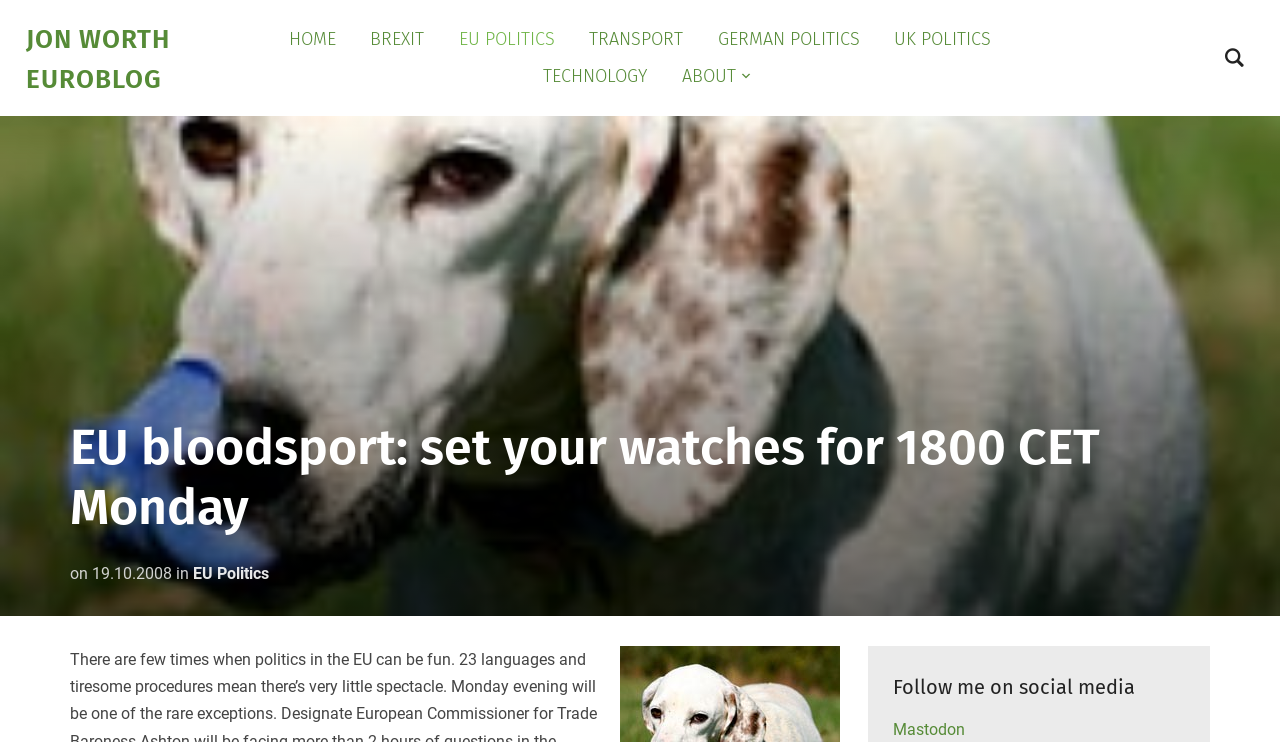Determine the bounding box coordinates of the section to be clicked to follow the instruction: "read the blog post". The coordinates should be given as four float numbers between 0 and 1, formatted as [left, top, right, bottom].

[0.055, 0.562, 0.945, 0.724]